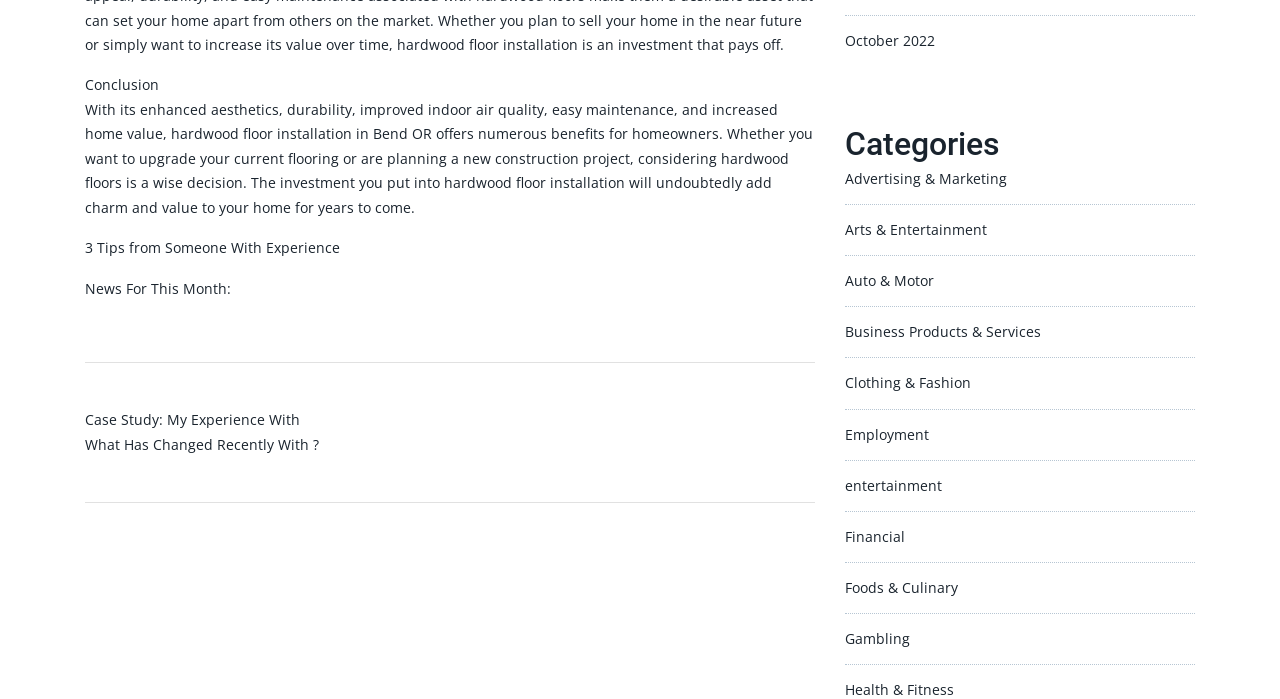What is the month mentioned in the link?
Look at the image and answer with only one word or phrase.

October 2022